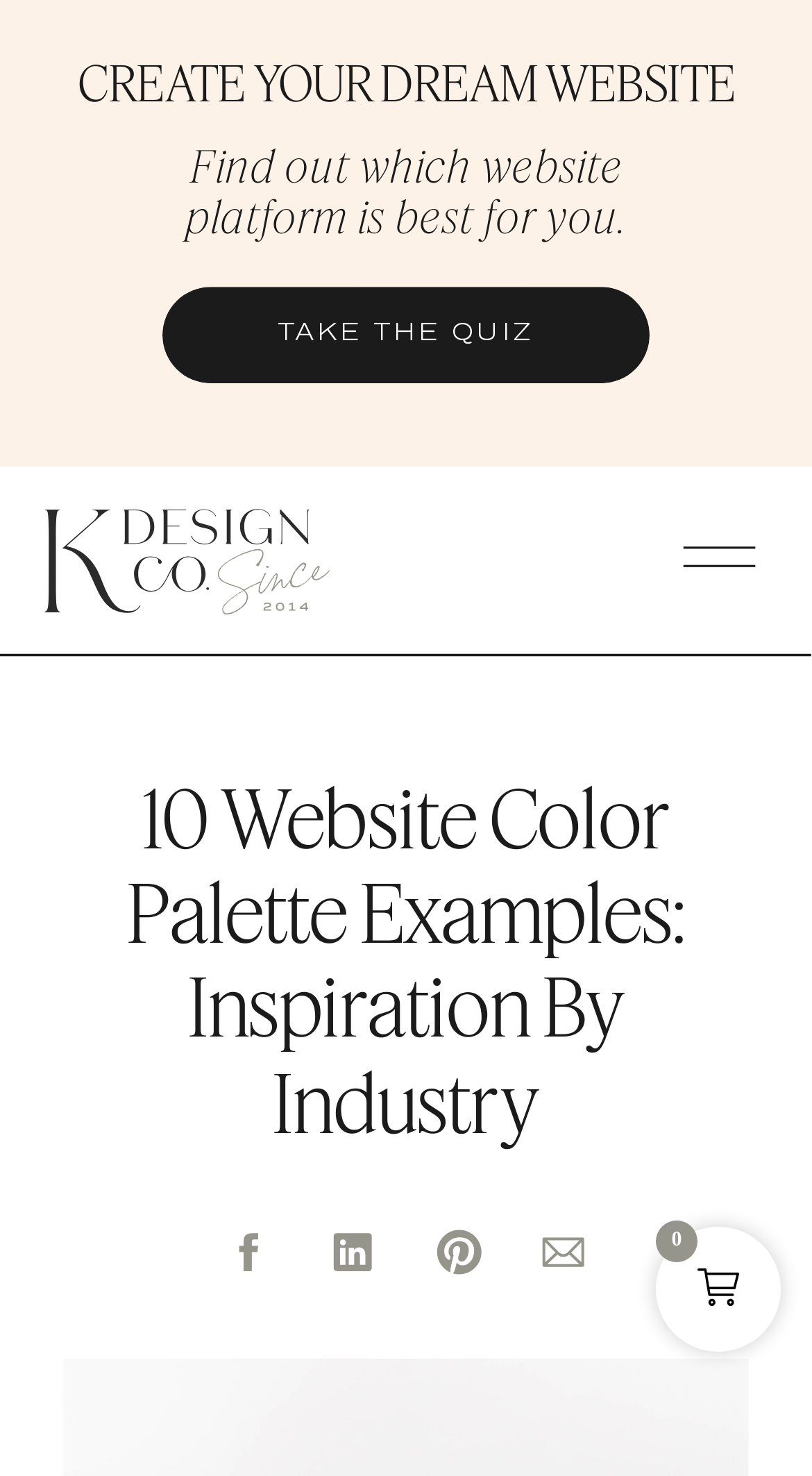Can you find and provide the title of the webpage?

10 Website Color Palette Examples: Inspiration By Industry